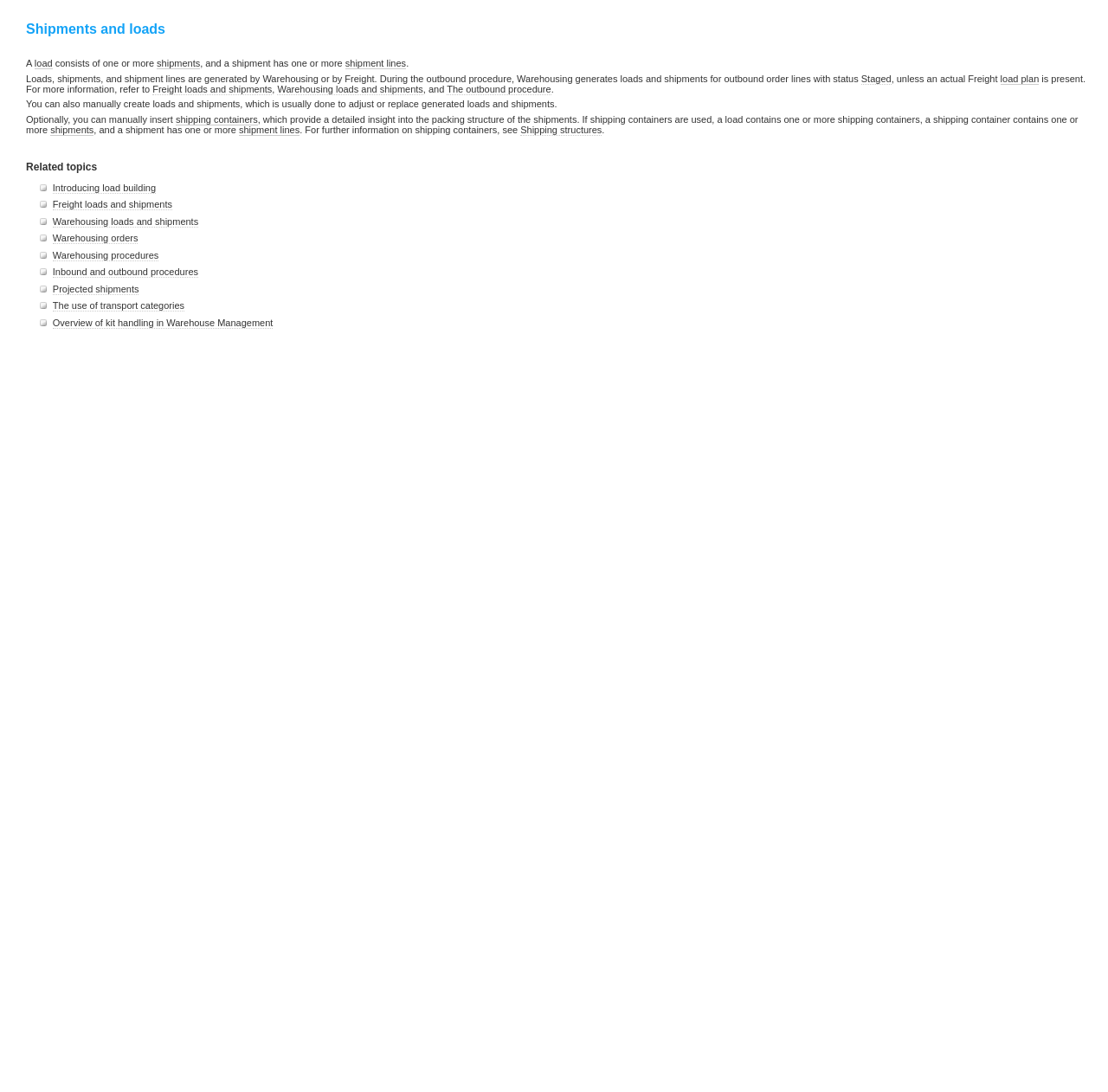Locate the bounding box coordinates of the clickable part needed for the task: "View 'Warehousing orders'".

[0.048, 0.213, 0.125, 0.224]